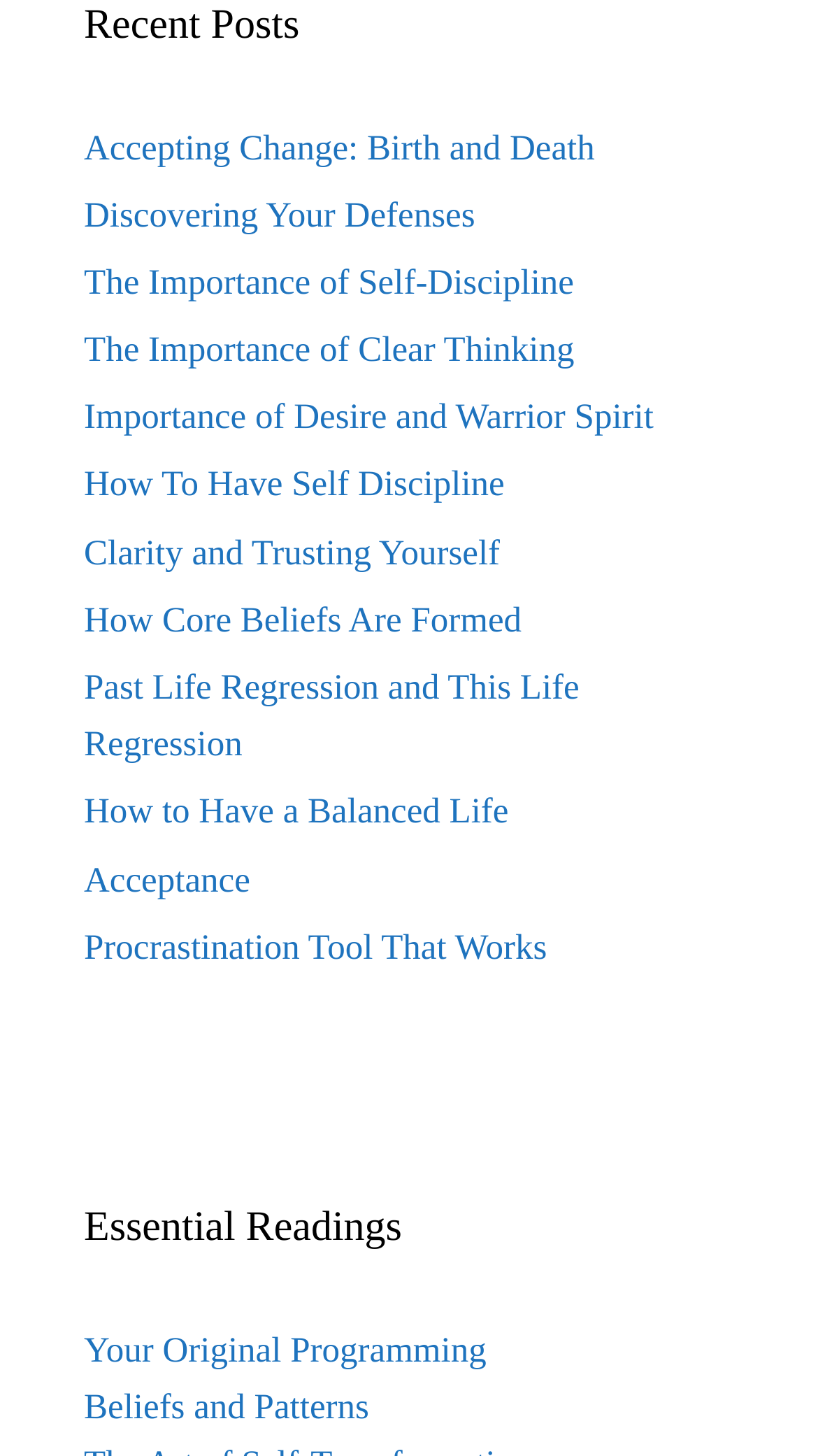Provide a one-word or brief phrase answer to the question:
What is the last link on the webpage?

Beliefs and Patterns